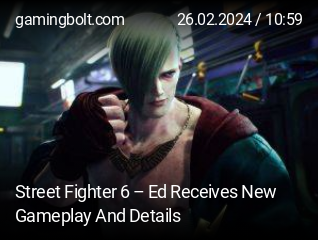Please provide a comprehensive response to the question based on the details in the image: What is the date of the revealed gameplay details?

The caption displays the date February 26, 2024, along with the source gamingbolt.com, emphasizing the latest updates regarding Ed's character in the game.